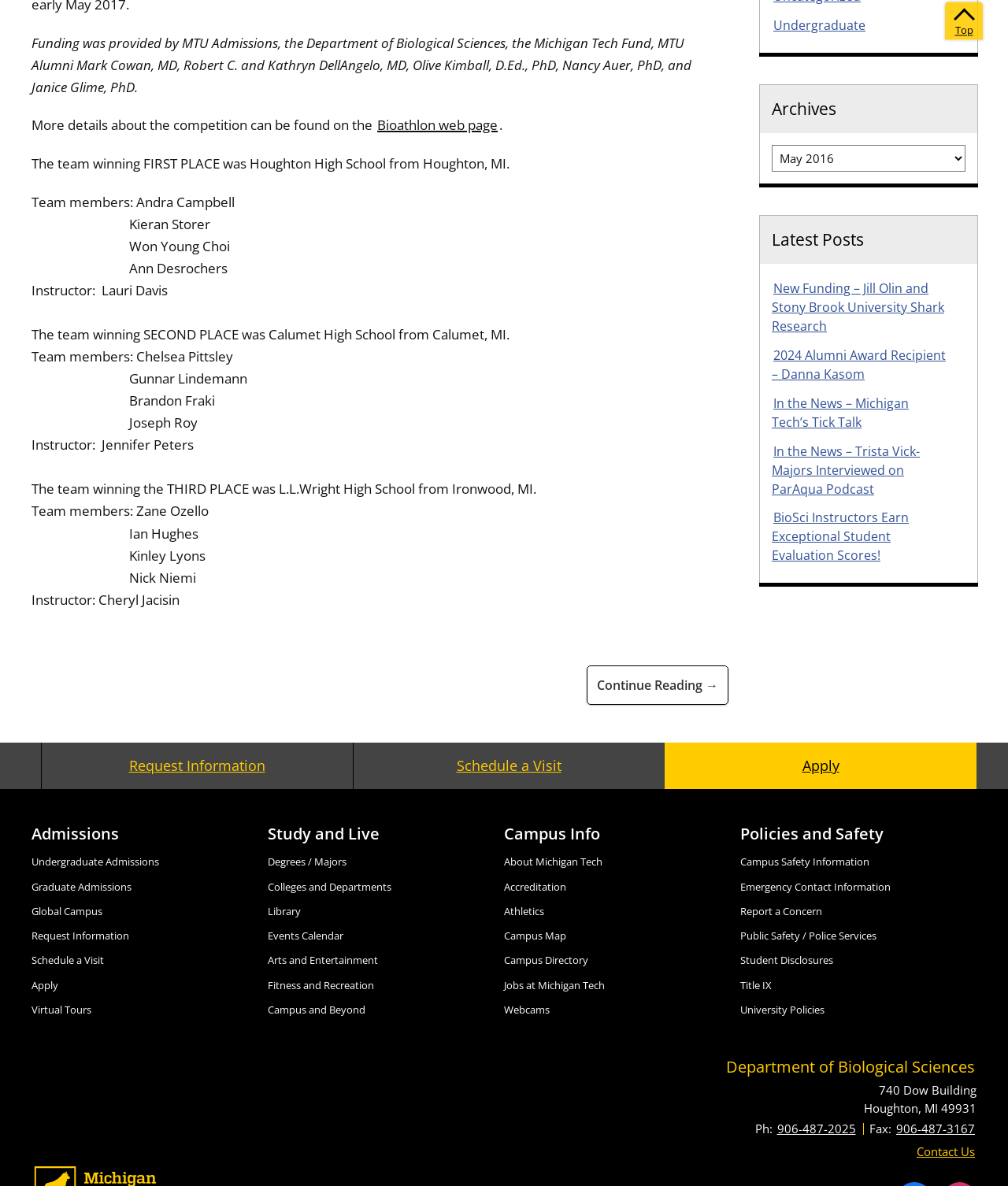How many team members are listed for the second place winner?
Utilize the information in the image to give a detailed answer to the question.

The answer can be found by counting the number of team members listed for the second place winner, Calumet High School. The team members are Chelsea Pittsley, Gunnar Lindemann, Brandon Fraki, and Joseph Roy.